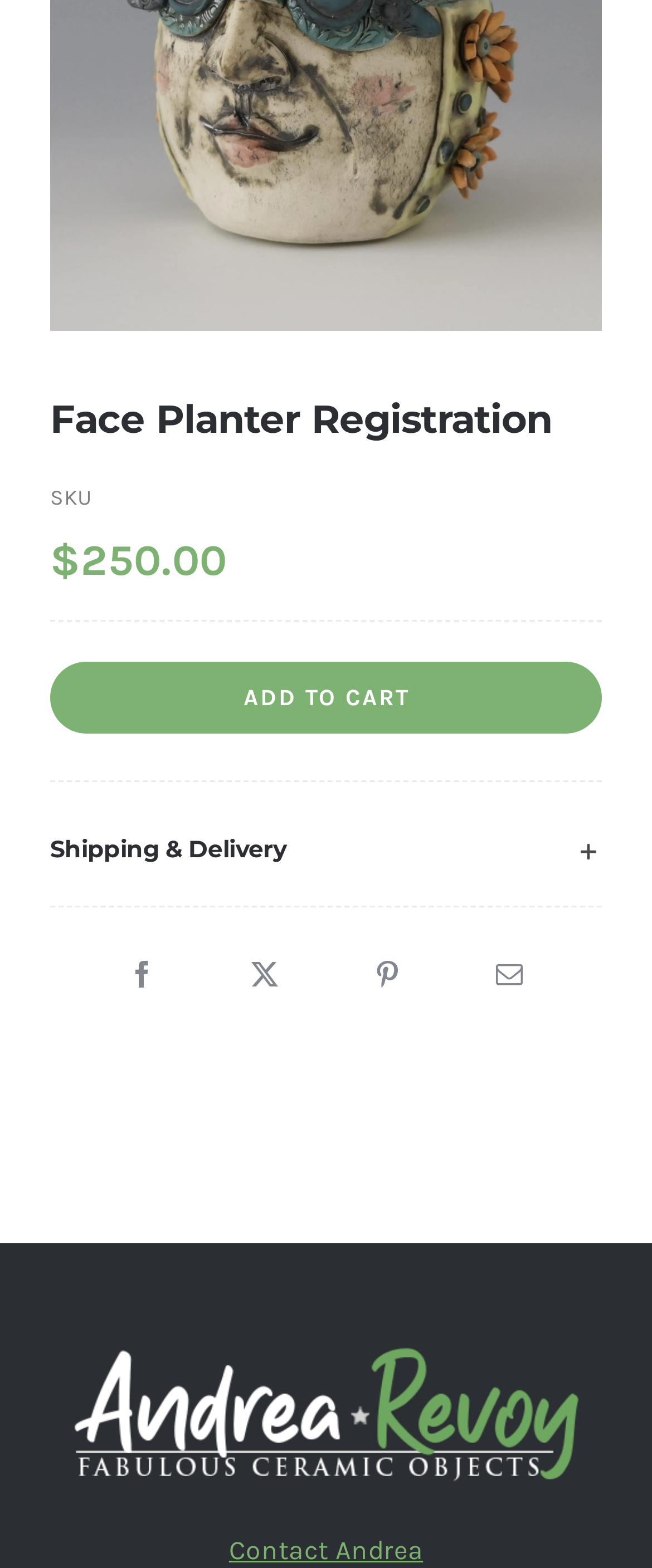Given the element description, predict the bounding box coordinates in the format (top-left x, top-left y, bottom-right x, bottom-right y), using floating point numbers between 0 and 1: parent_node: Face Planter Registration

[0.077, 0.585, 0.923, 0.66]